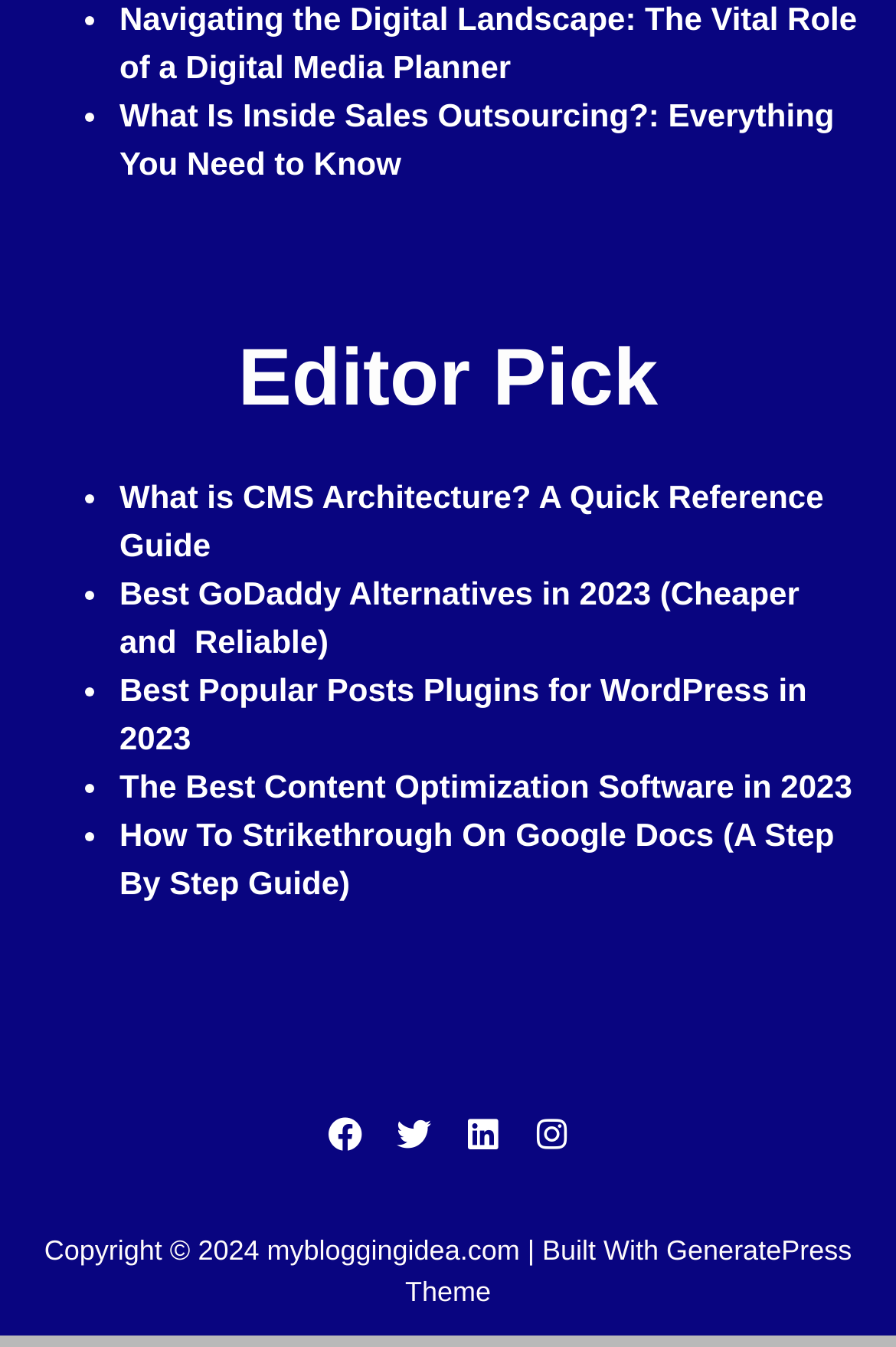Determine the bounding box coordinates of the clickable element to complete this instruction: "Check out the best GoDaddy alternatives". Provide the coordinates in the format of four float numbers between 0 and 1, [left, top, right, bottom].

[0.133, 0.427, 0.892, 0.49]